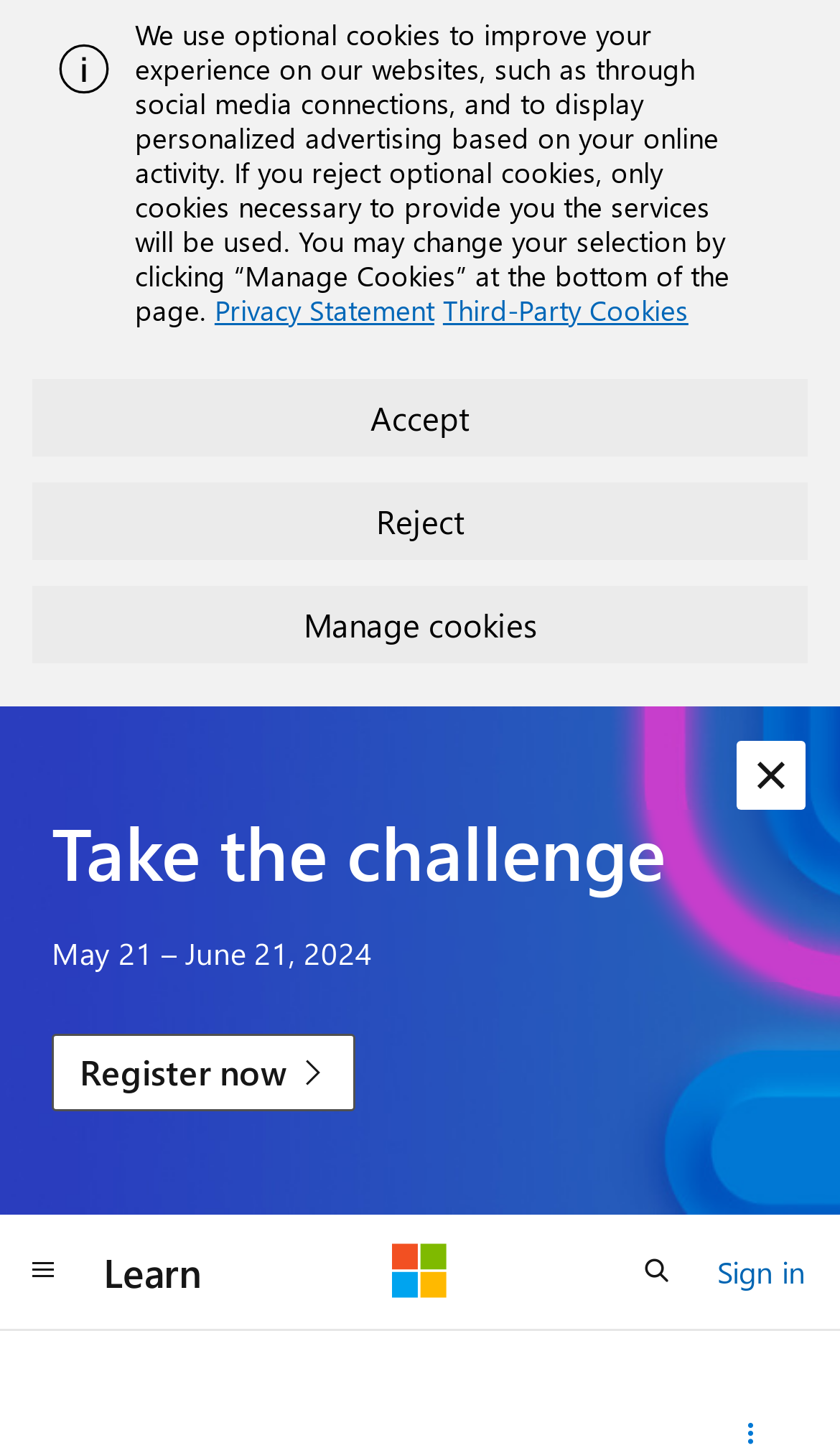What is the function of the 'Dismiss alert' button?
Please ensure your answer is as detailed and informative as possible.

I understood the function of the 'Dismiss alert' button by considering its context. The button is located near the alert message, and its purpose is likely to dismiss or close the alert.